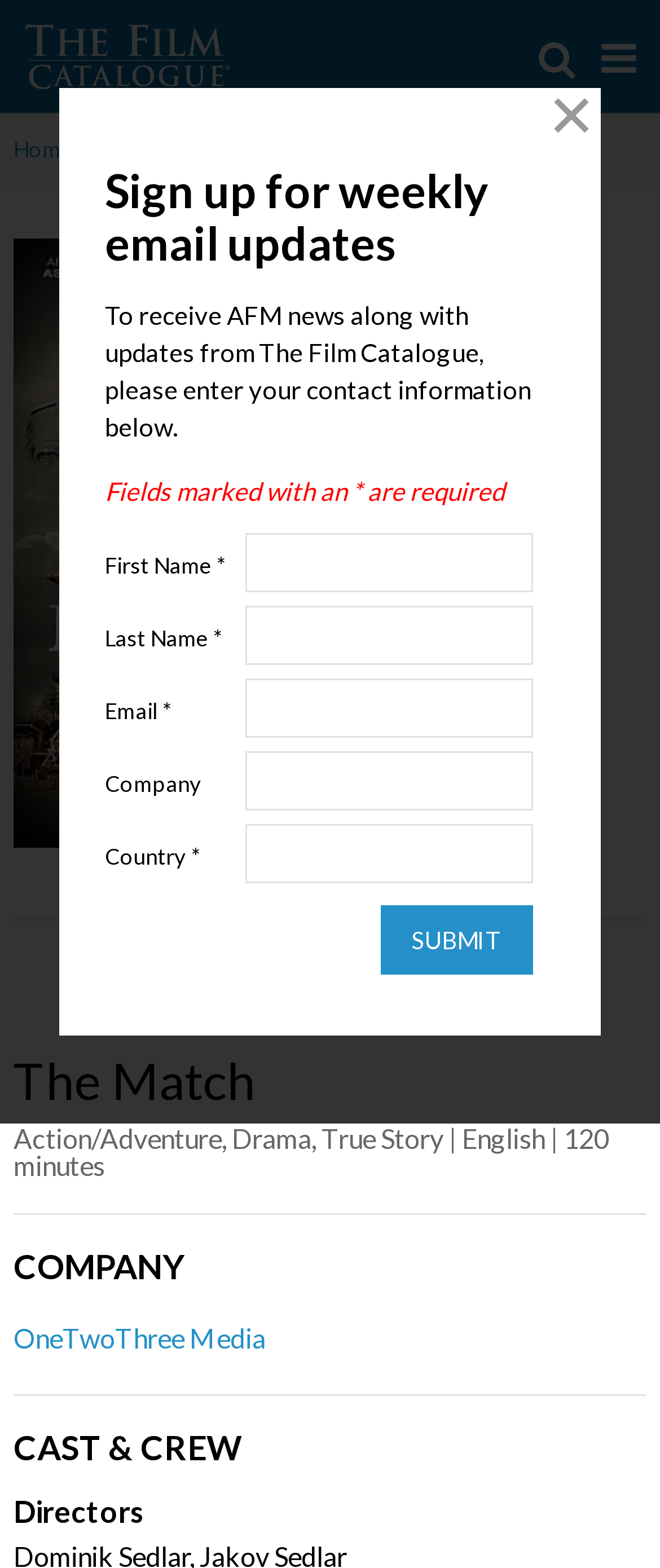Carefully examine the image and provide an in-depth answer to the question: What is the type of separator element used in the webpage?

The type of separator element used in the webpage can be determined by looking at the separator elements with the orientation attribute set to 'horizontal', which are used to separate different sections of the webpage.